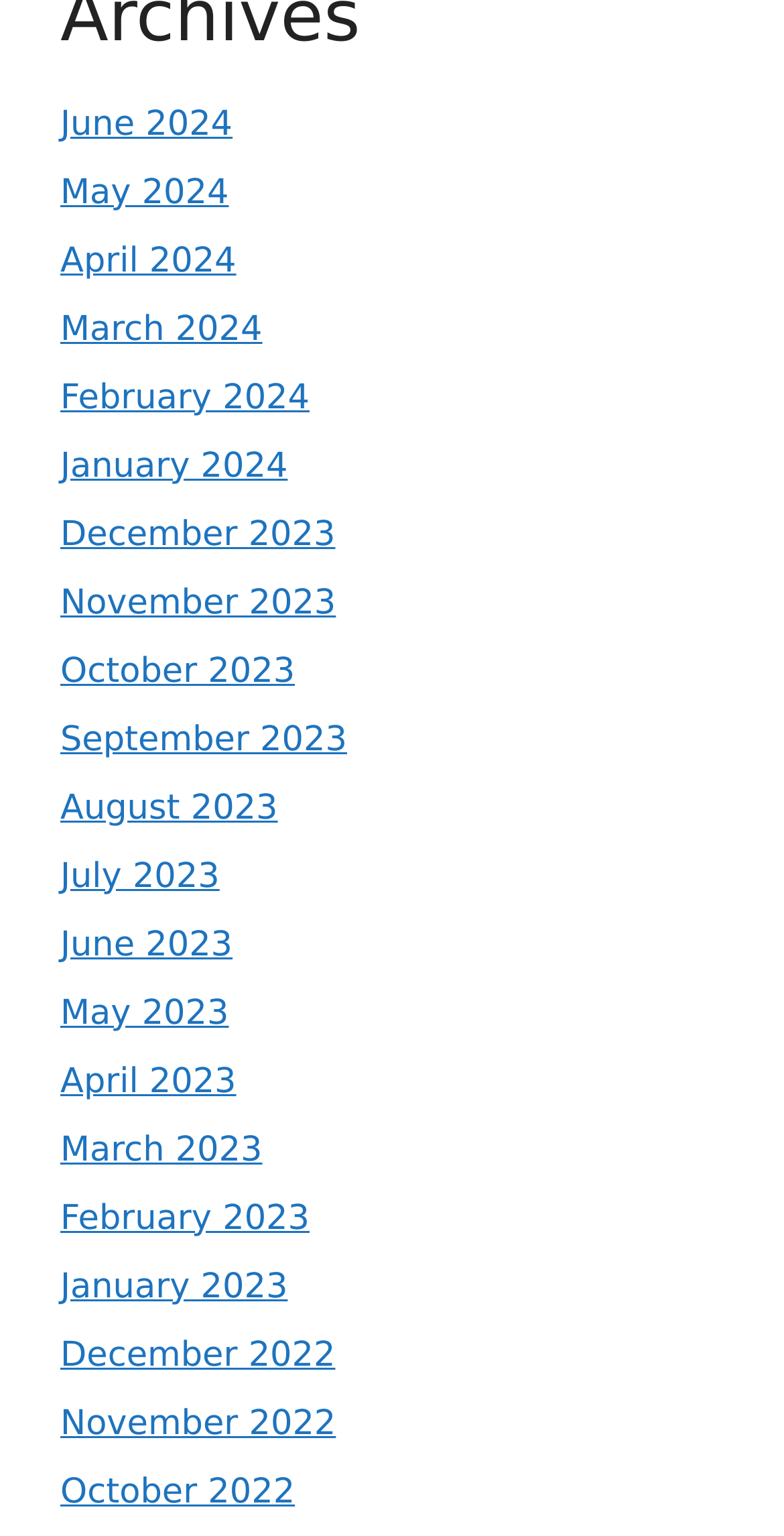Determine the bounding box coordinates of the region to click in order to accomplish the following instruction: "go to May 2023". Provide the coordinates as four float numbers between 0 and 1, specifically [left, top, right, bottom].

[0.077, 0.646, 0.292, 0.672]